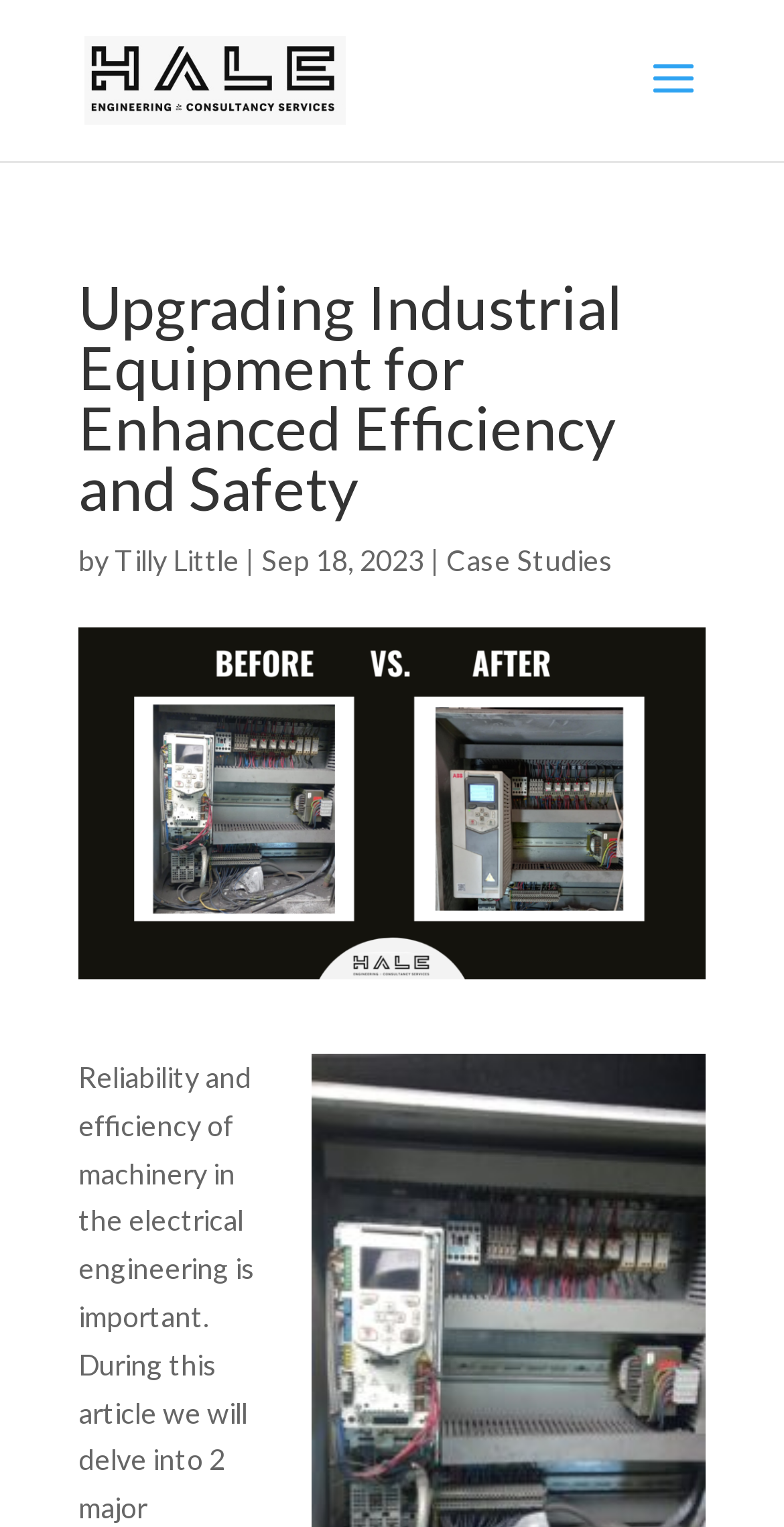Given the element description: "casino", predict the bounding box coordinates of the UI element it refers to, using four float numbers between 0 and 1, i.e., [left, top, right, bottom].

None